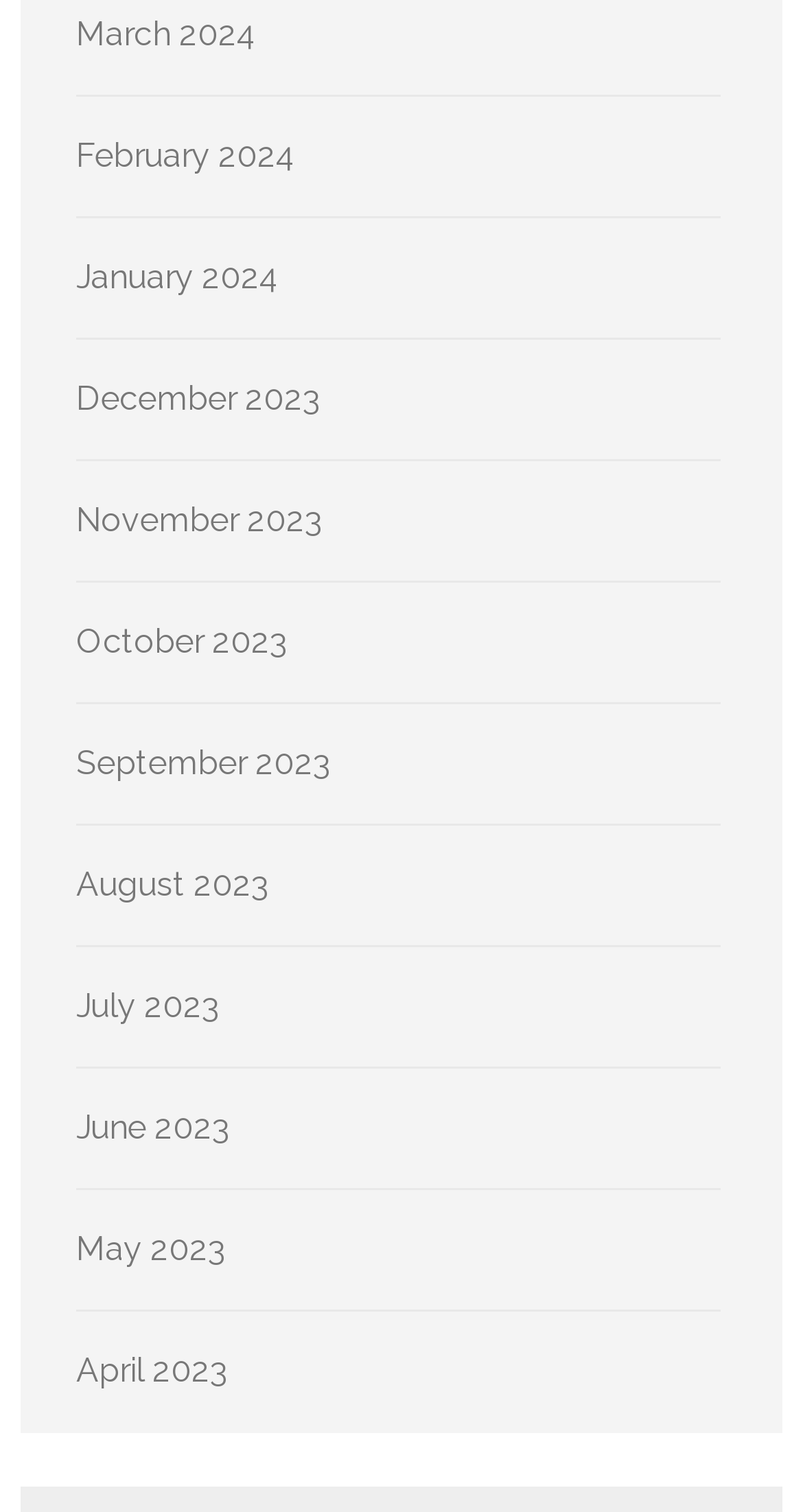How many months are listed from 2024?
Please provide a detailed answer to the question.

By counting the links on the webpage, I can see that there are three months listed from 2024, which are March, February, and January.